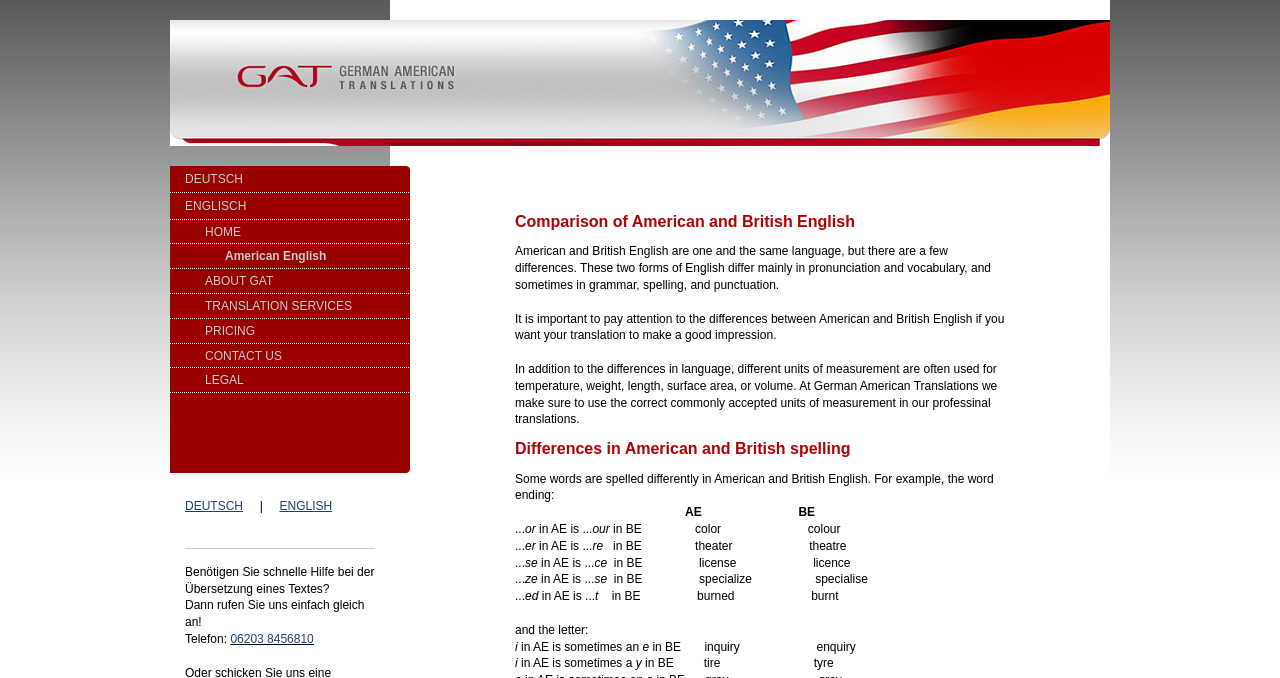What is the purpose of German American Translations?
Answer the question with as much detail as you can, using the image as a reference.

The webpage mentions 'German American Translations' and provides information about the differences between American and British English, suggesting that the purpose of the organization is to provide translation services between these languages.